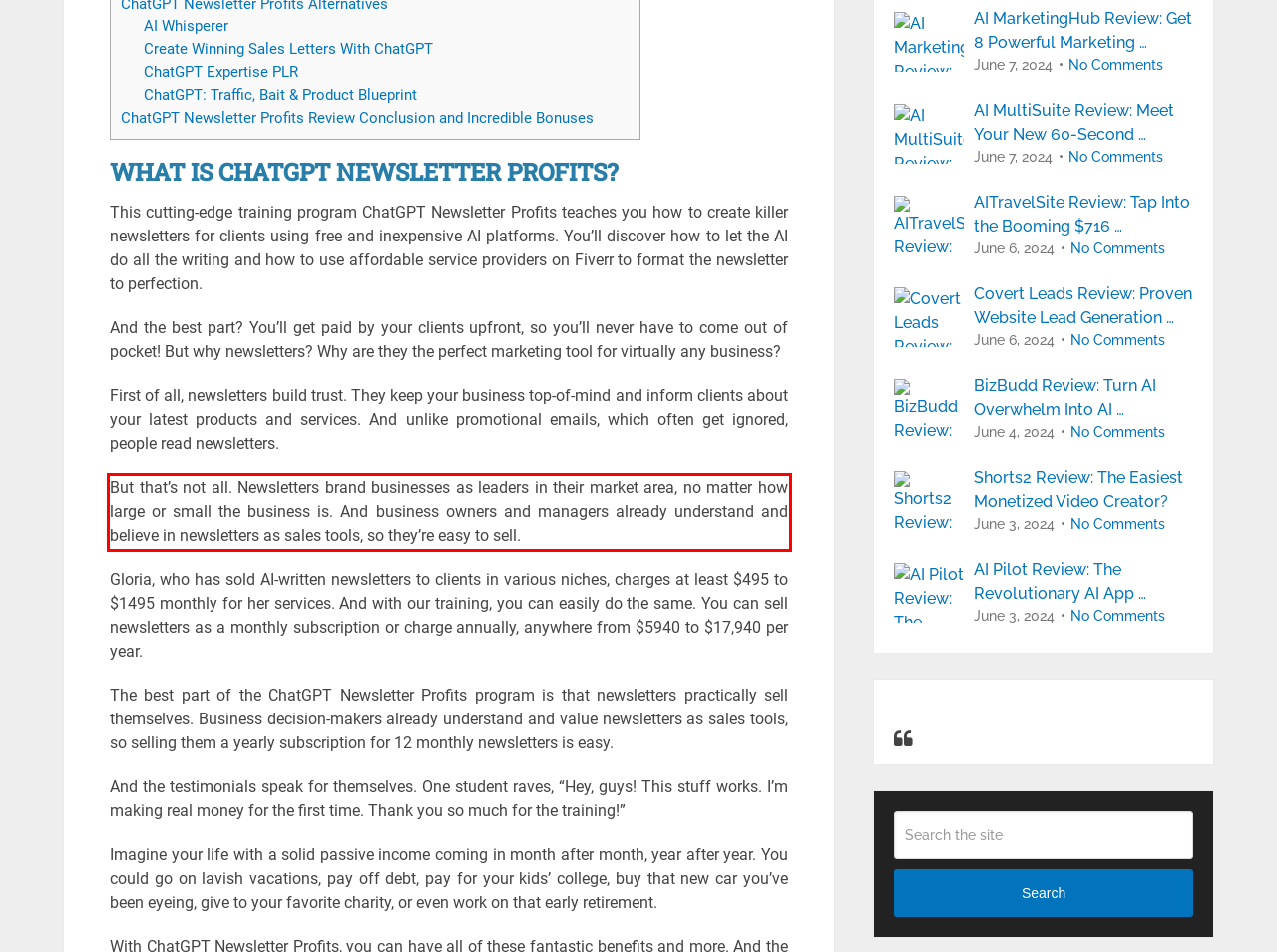Given a screenshot of a webpage containing a red bounding box, perform OCR on the text within this red bounding box and provide the text content.

But that’s not all. Newsletters brand businesses as leaders in their market area, no matter how large or small the business is. And business owners and managers already understand and believe in newsletters as sales tools, so they’re easy to sell.